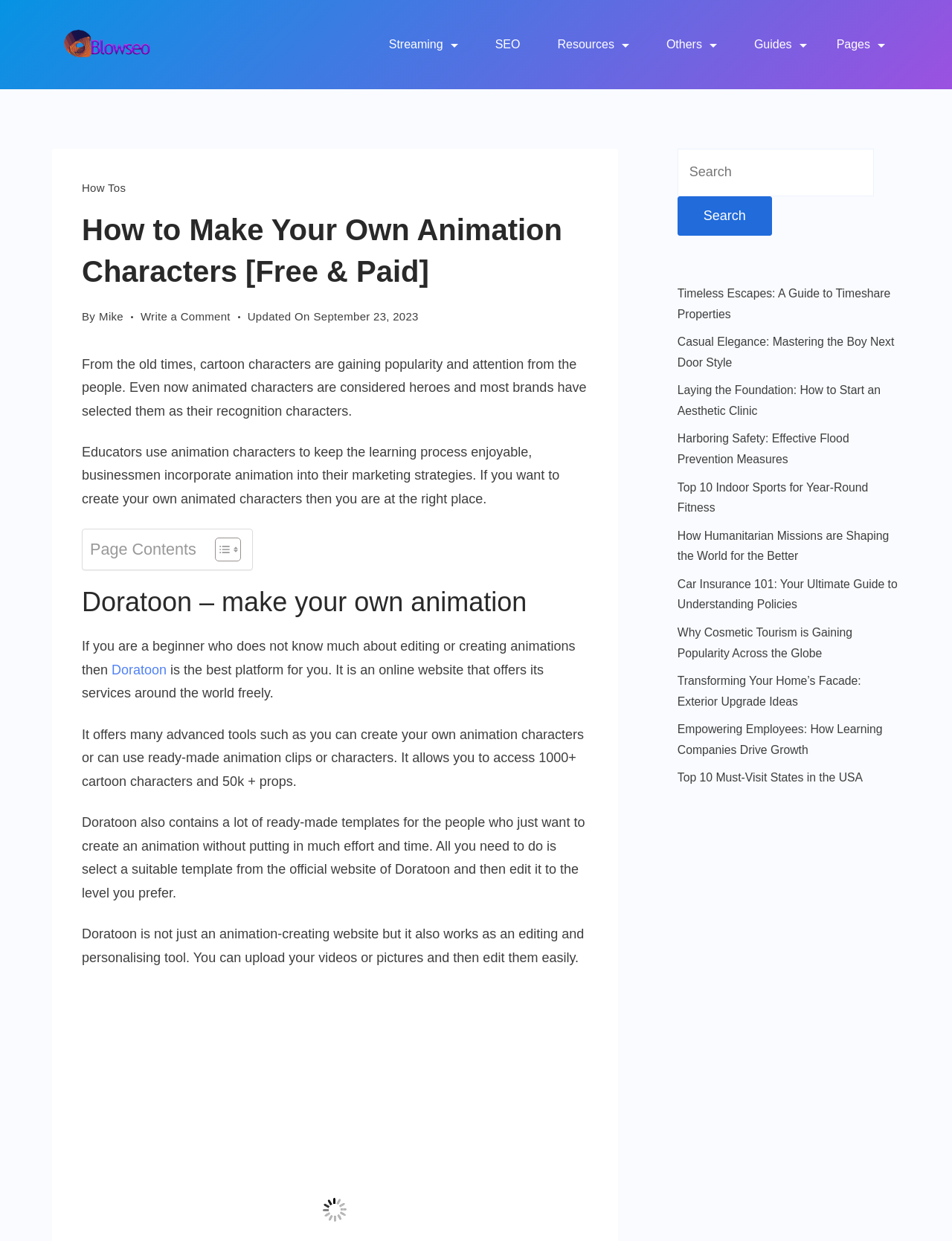Identify the bounding box coordinates for the UI element described as: "Toggle". The coordinates should be provided as four floats between 0 and 1: [left, top, right, bottom].

[0.214, 0.433, 0.249, 0.453]